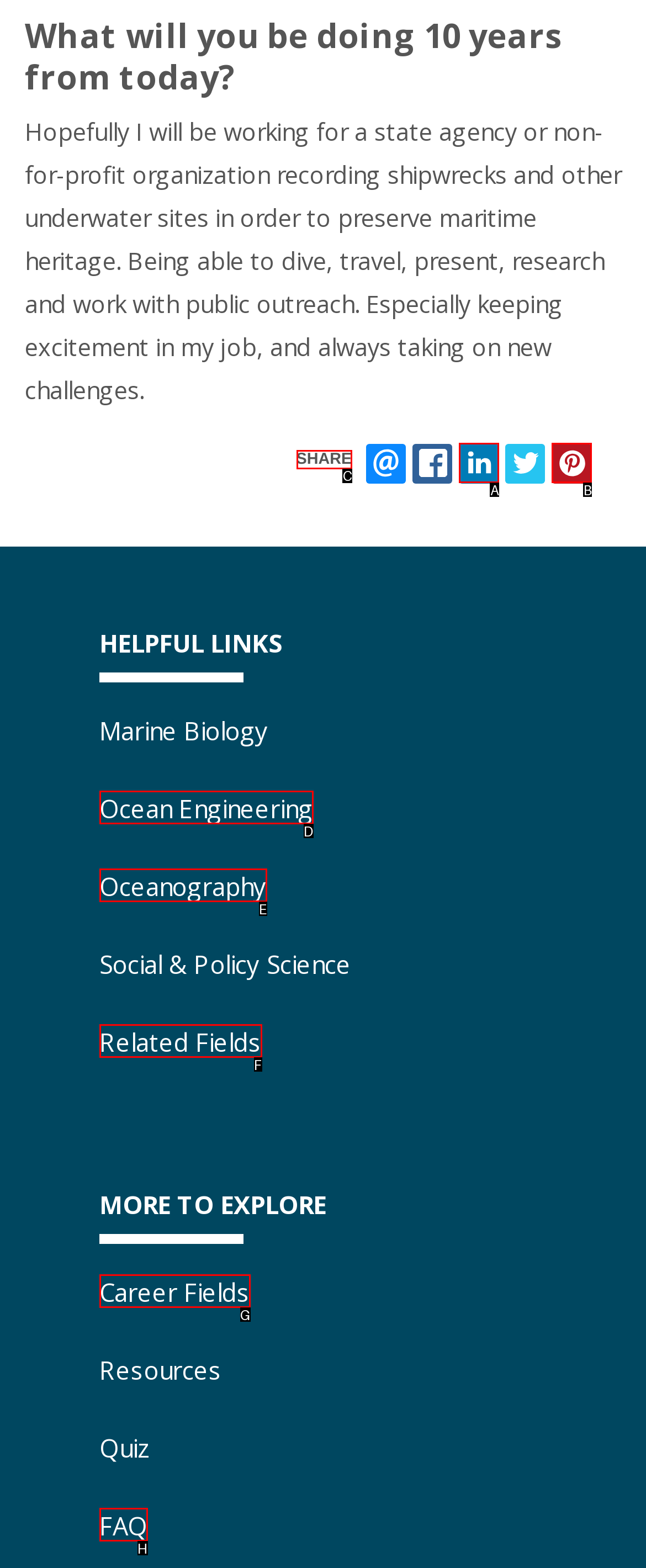Which option should I select to accomplish the task: Click the 'Menu' button? Respond with the corresponding letter from the given choices.

None